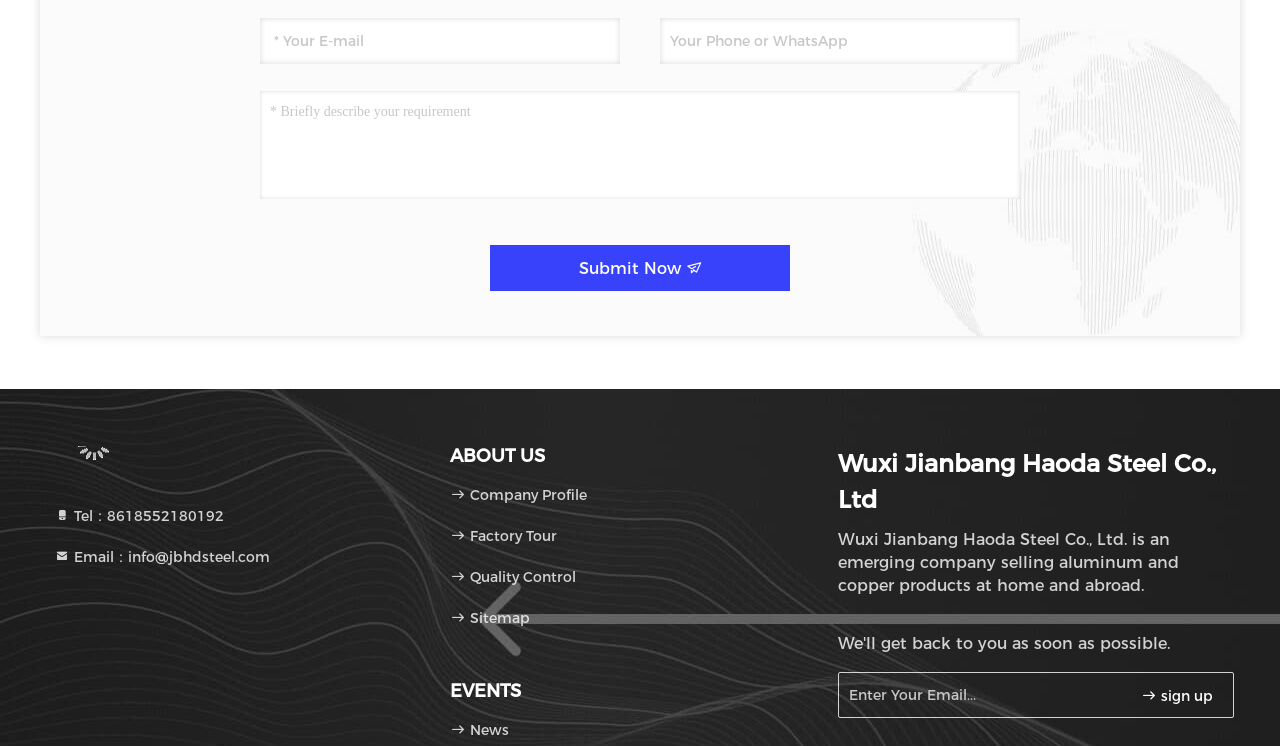Provide the bounding box coordinates of the HTML element this sentence describes: "Factory Tour". The bounding box coordinates consist of four float numbers between 0 and 1, i.e., [left, top, right, bottom].

[0.352, 0.706, 0.435, 0.731]